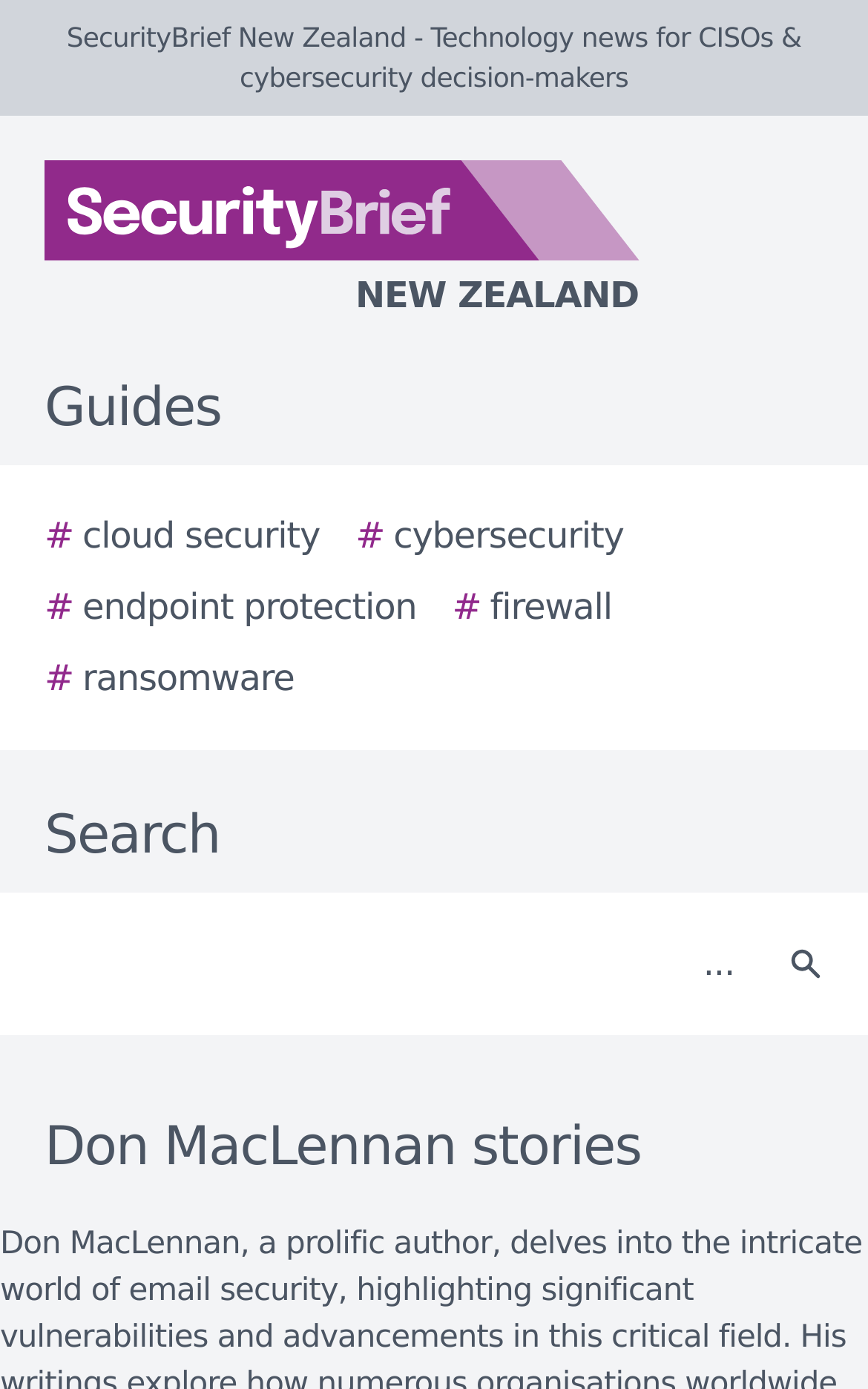Based on the image, give a detailed response to the question: What is the logo of the website?

I identified the logo by looking at the image element on the page, which is labeled as 'SecurityBrief New Zealand logo'. This image is likely the logo of the website.